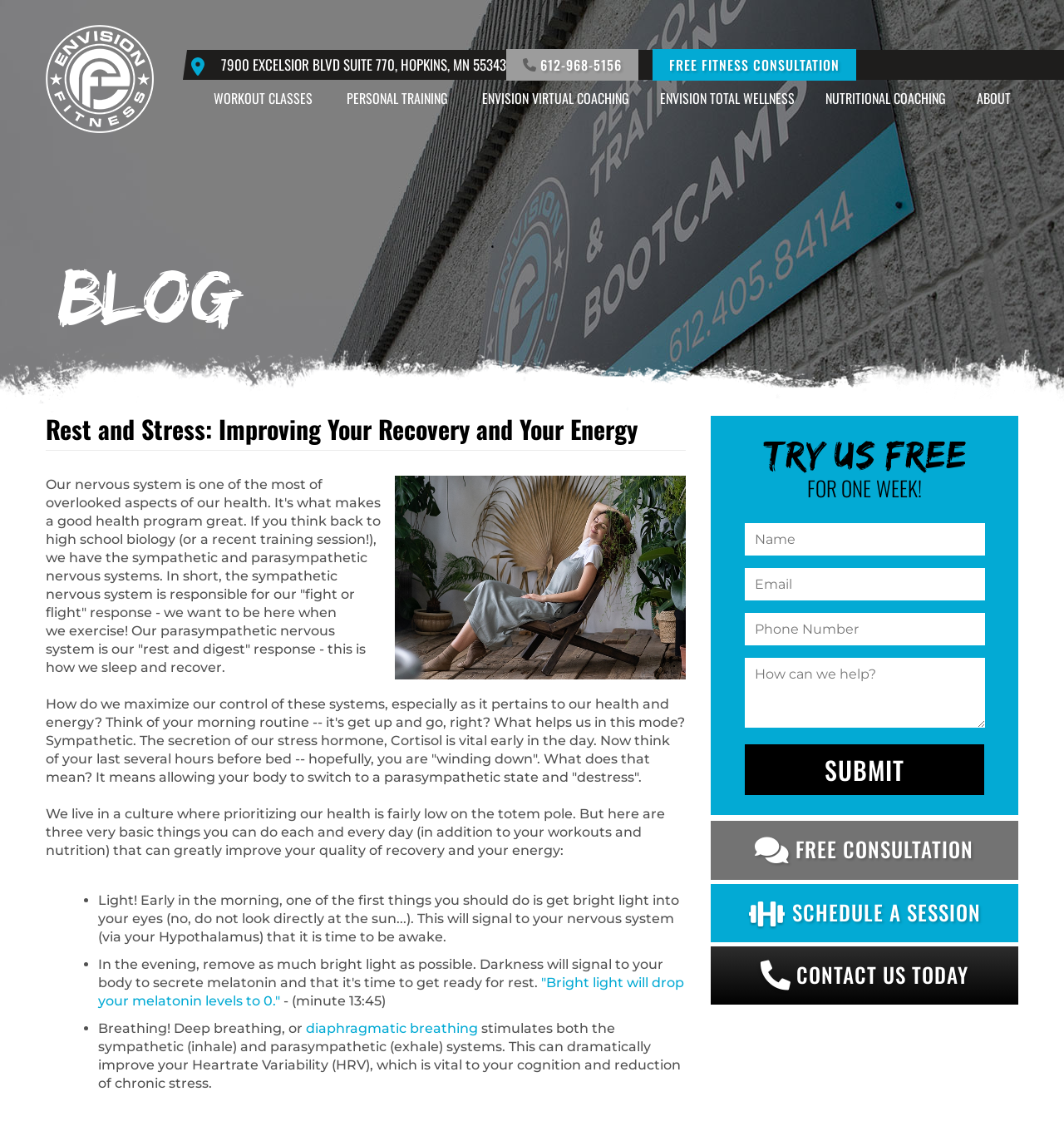What is the purpose of getting bright light in the morning?
Provide an in-depth answer to the question, covering all aspects.

According to the webpage, getting bright light in the morning signals to your nervous system that it is time to be awake. This is mentioned in the first point of the three basic things you can do each day to improve your quality of recovery and energy.